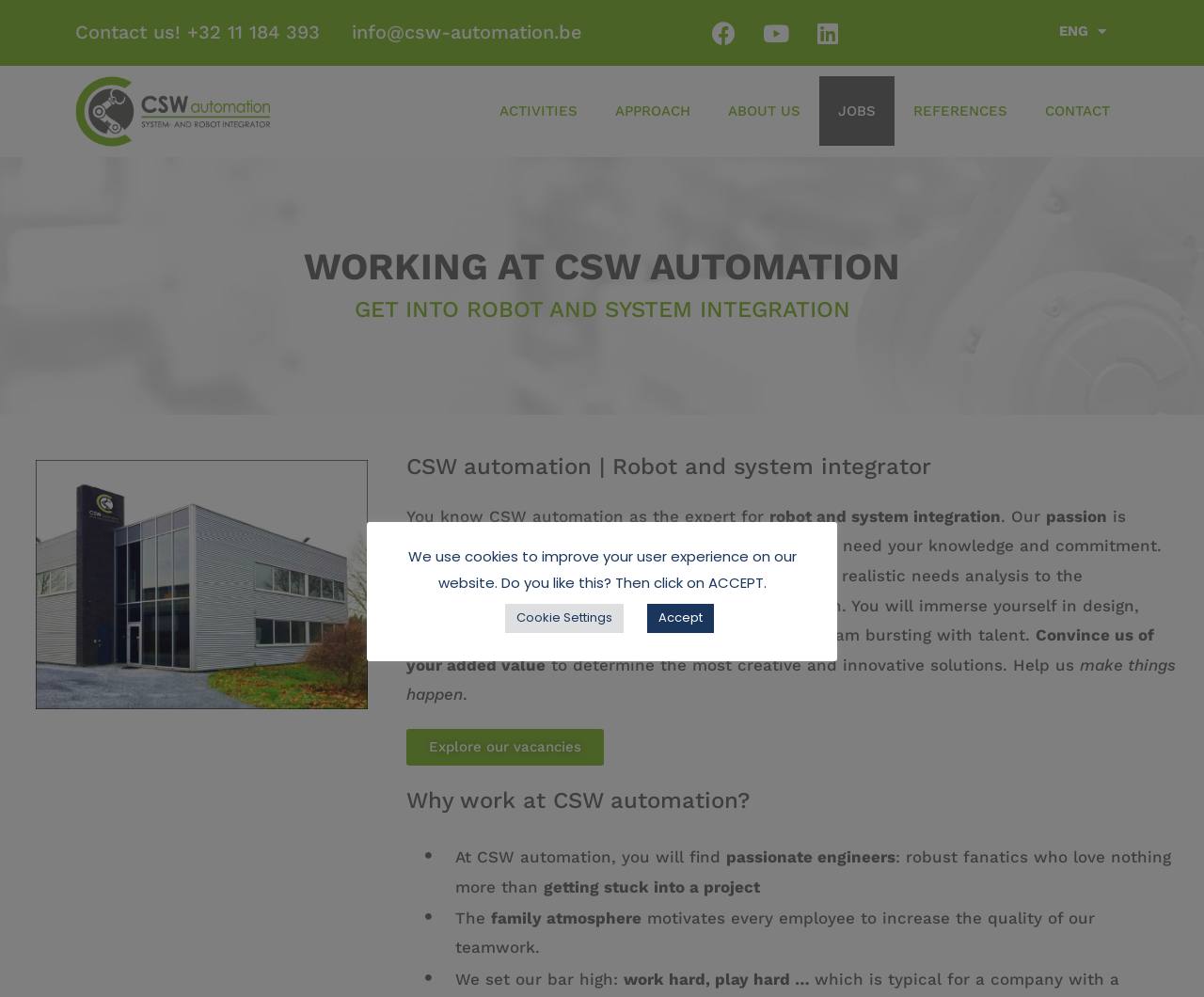Locate the bounding box coordinates of the area where you should click to accomplish the instruction: "Check our jobs".

[0.68, 0.077, 0.743, 0.147]